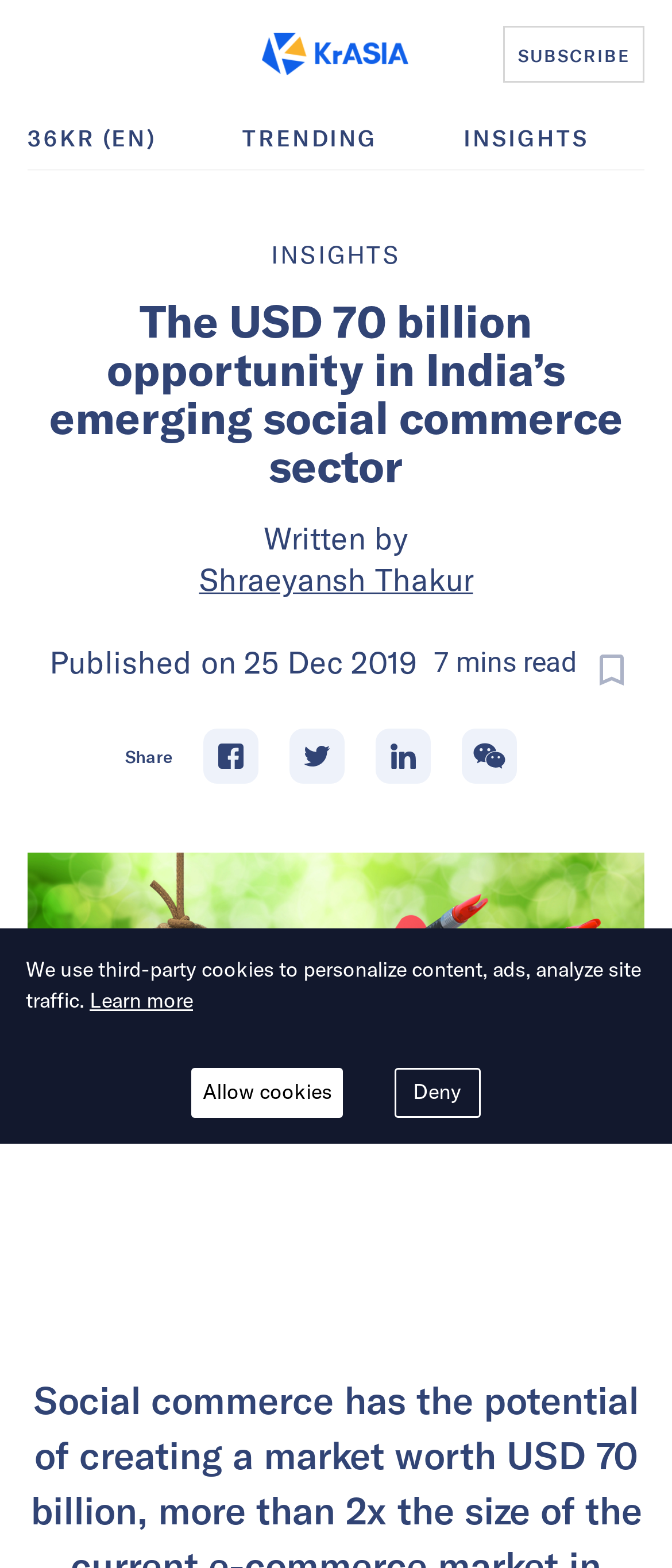Please find the bounding box coordinates of the element that needs to be clicked to perform the following instruction: "Read the article about social commerce in India". The bounding box coordinates should be four float numbers between 0 and 1, represented as [left, top, right, bottom].

[0.041, 0.19, 0.959, 0.313]